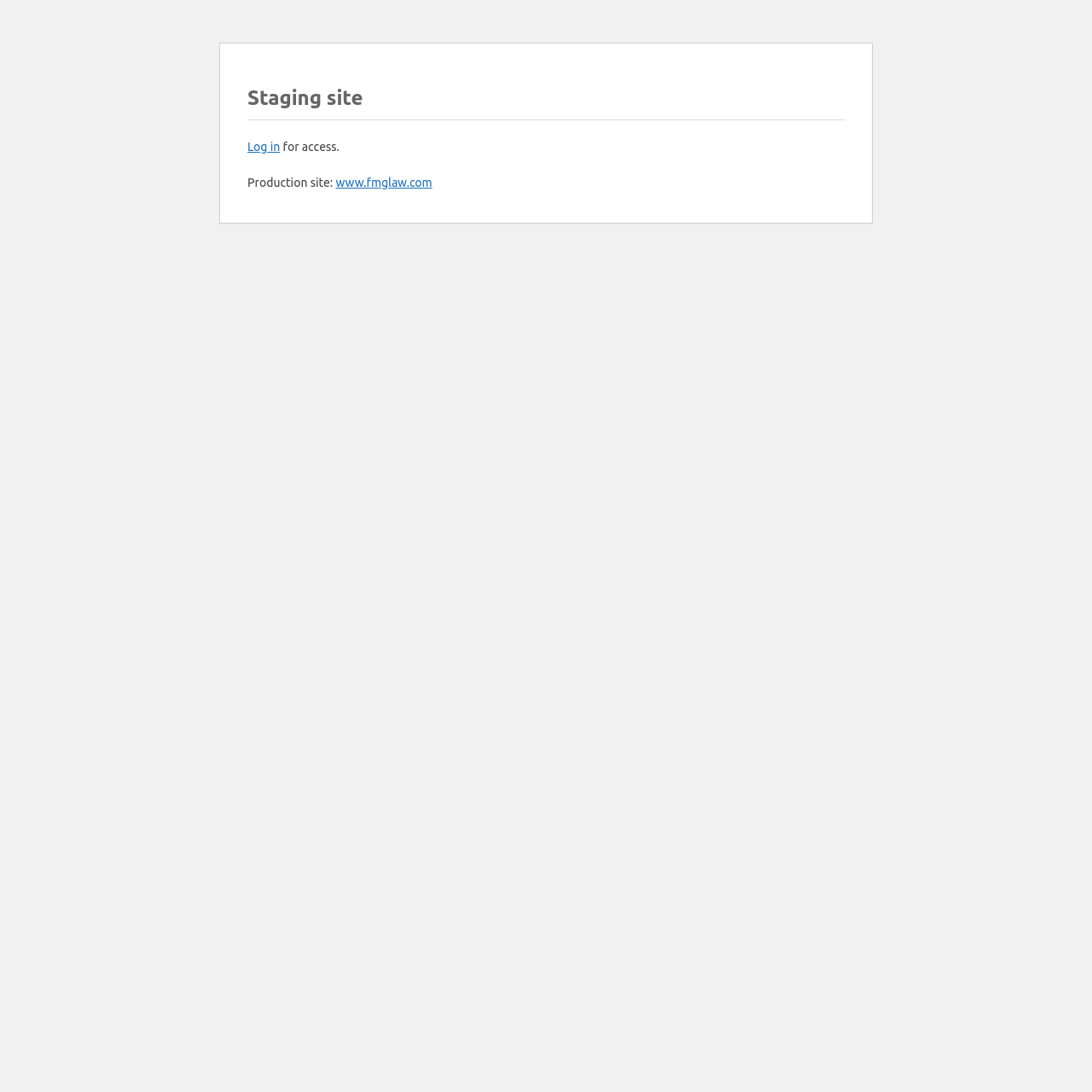Provide the bounding box coordinates, formatted as (top-left x, top-left y, bottom-right x, bottom-right y), with all values being floating point numbers between 0 and 1. Identify the bounding box of the UI element that matches the description: www.fmglaw.com

[0.307, 0.161, 0.396, 0.173]